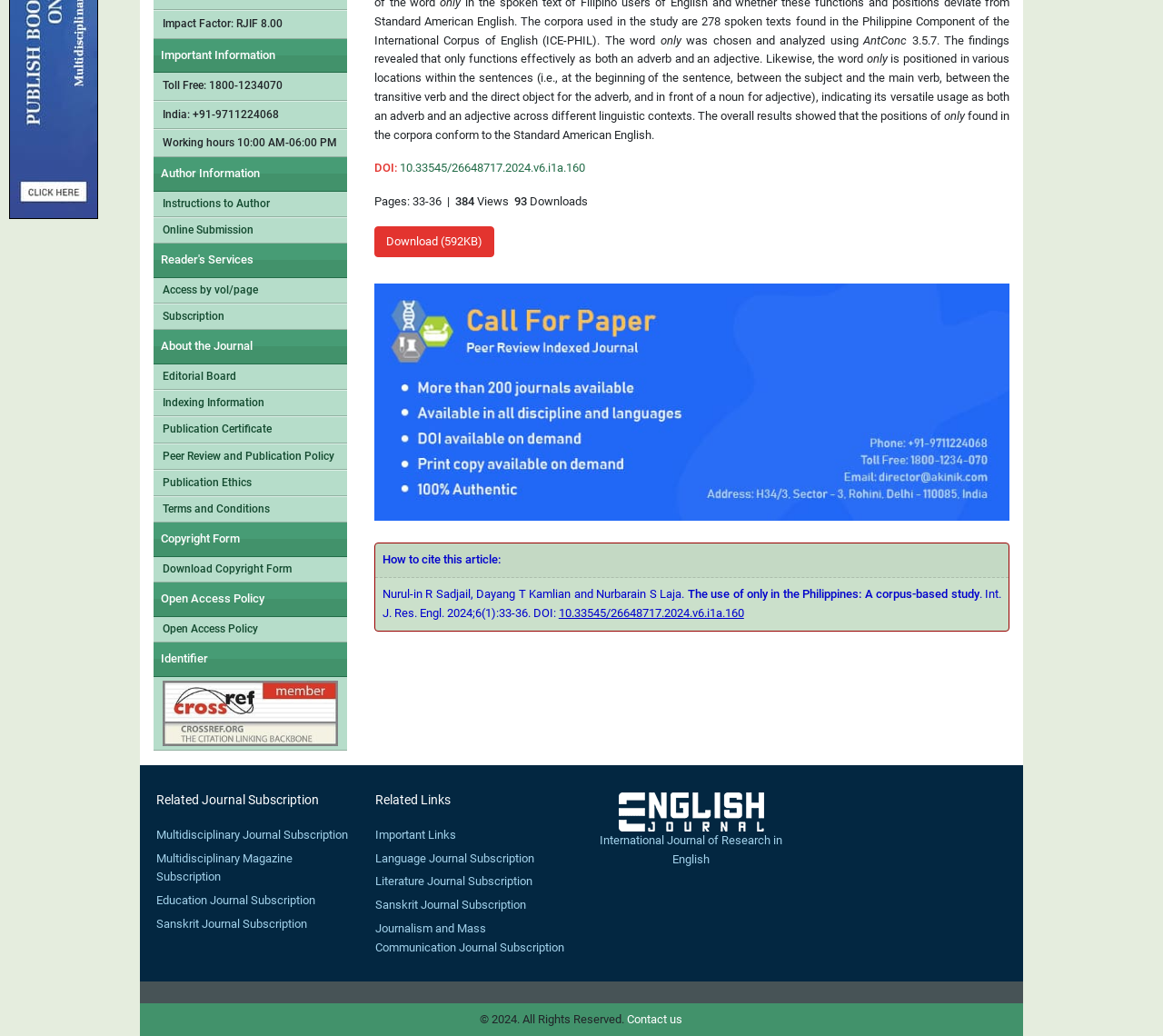Given the element description: "10.33545/26648717.2024.v6.i1a.160", predict the bounding box coordinates of this UI element. The coordinates must be four float numbers between 0 and 1, given as [left, top, right, bottom].

[0.48, 0.585, 0.64, 0.598]